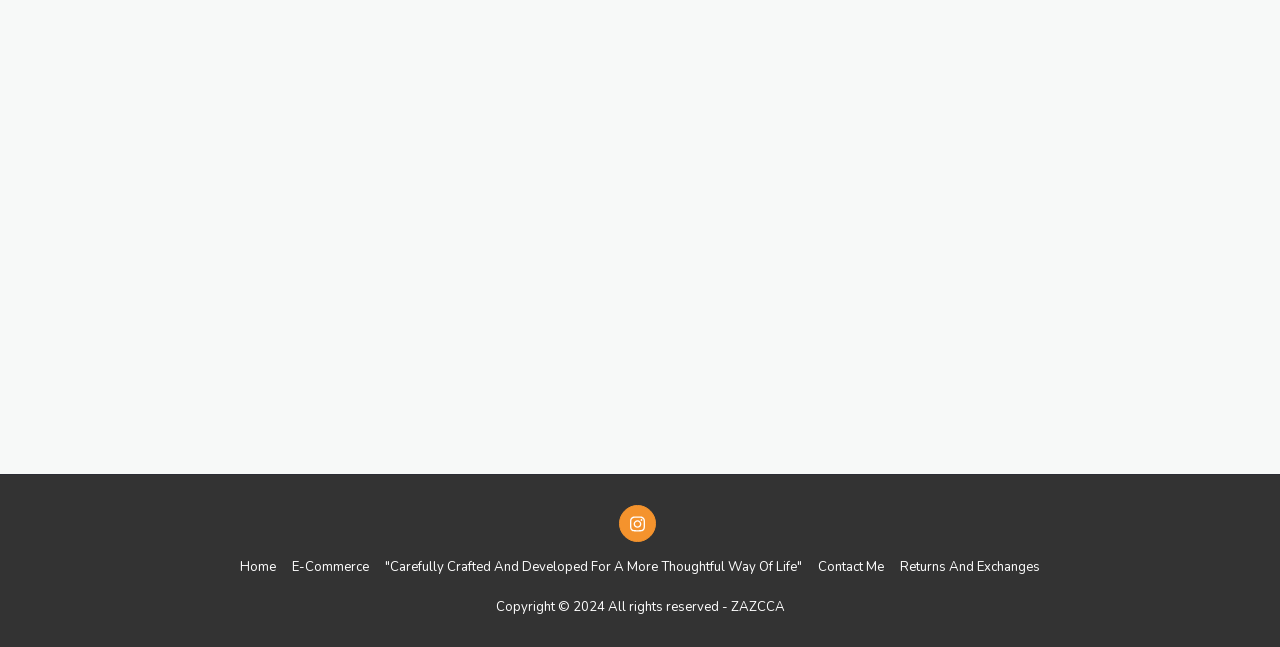Bounding box coordinates should be in the format (top-left x, top-left y, bottom-right x, bottom-right y) and all values should be floating point numbers between 0 and 1. Determine the bounding box coordinate for the UI element described as: alt="fa-instagram"

[0.484, 0.781, 0.512, 0.838]